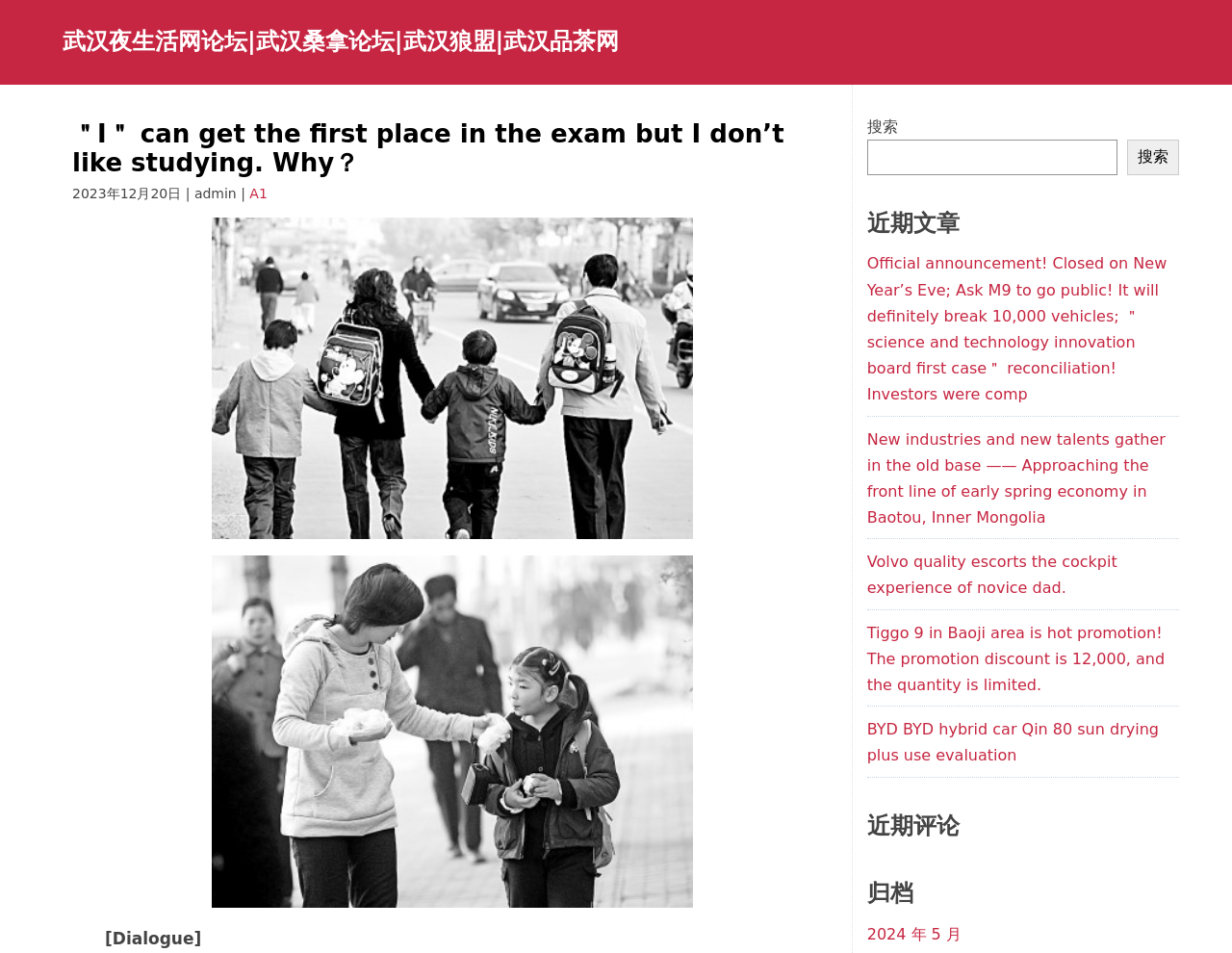Explain the webpage in detail, including its primary components.

This webpage appears to be a forum or blog page, with a mix of Chinese and English content. At the top, there is a header section with a title "Ｉ can get the first place in the exam but I don’t like studying. Why？" and a subtitle "2023年12月20日 | admin |". Below the title, there are two images, one above the other, taking up a significant portion of the top section.

To the right of the title, there is a search bar with a search button. Below the search bar, there are several sections of links, each with a heading. The first section is titled "近期文章" (Recent Articles) and contains five links to different articles, with titles such as "Official announcement! Closed on New Year’s Eve..." and "Volvo quality escorts the cockpit experience of novice dad.". 

The next section is titled "近期评论" (Recent Comments), followed by a section titled "归档" (Archive). At the very bottom, there is a link to "2024 年 5 月" (May 2024).

Throughout the page, there are a total of six images, two at the top and four smaller ones scattered throughout the article links. The overall layout is dense, with multiple sections and links competing for attention.